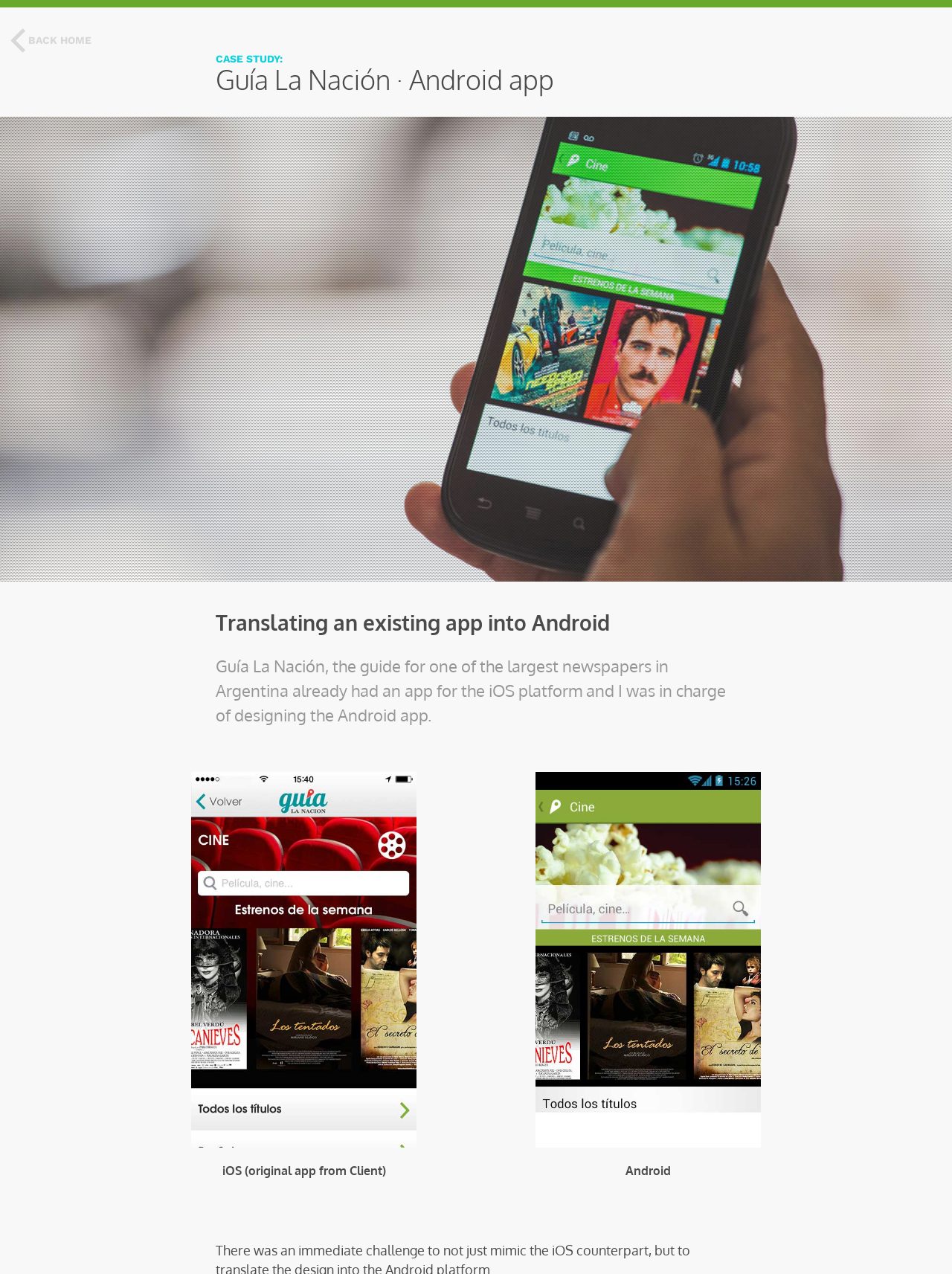Detail the features and information presented on the webpage.

The webpage is a case study about designing an Android app for La Nación, a large newspaper in Argentina. At the top left corner, there is a link to go "BACK HOME". Below it, there are two headings, "CASE STUDY:" and "Guía La Nación · Android app", which are aligned to the left and take up most of the width of the page. 

On the left side of the page, there is a large image of a hand holding a phone, which takes up about half of the page's height. To the right of the image, there is a heading "Translating an existing app into Android" and a paragraph of text that describes the task of designing the Android app, which is an adaptation of an existing iOS app. 

Below the image, there are two smaller images, one of the iOS app and one of the Android app, placed side by side. Each image has a corresponding heading, "iOS (original app from Client)" and "Android", respectively, which are placed below the images.